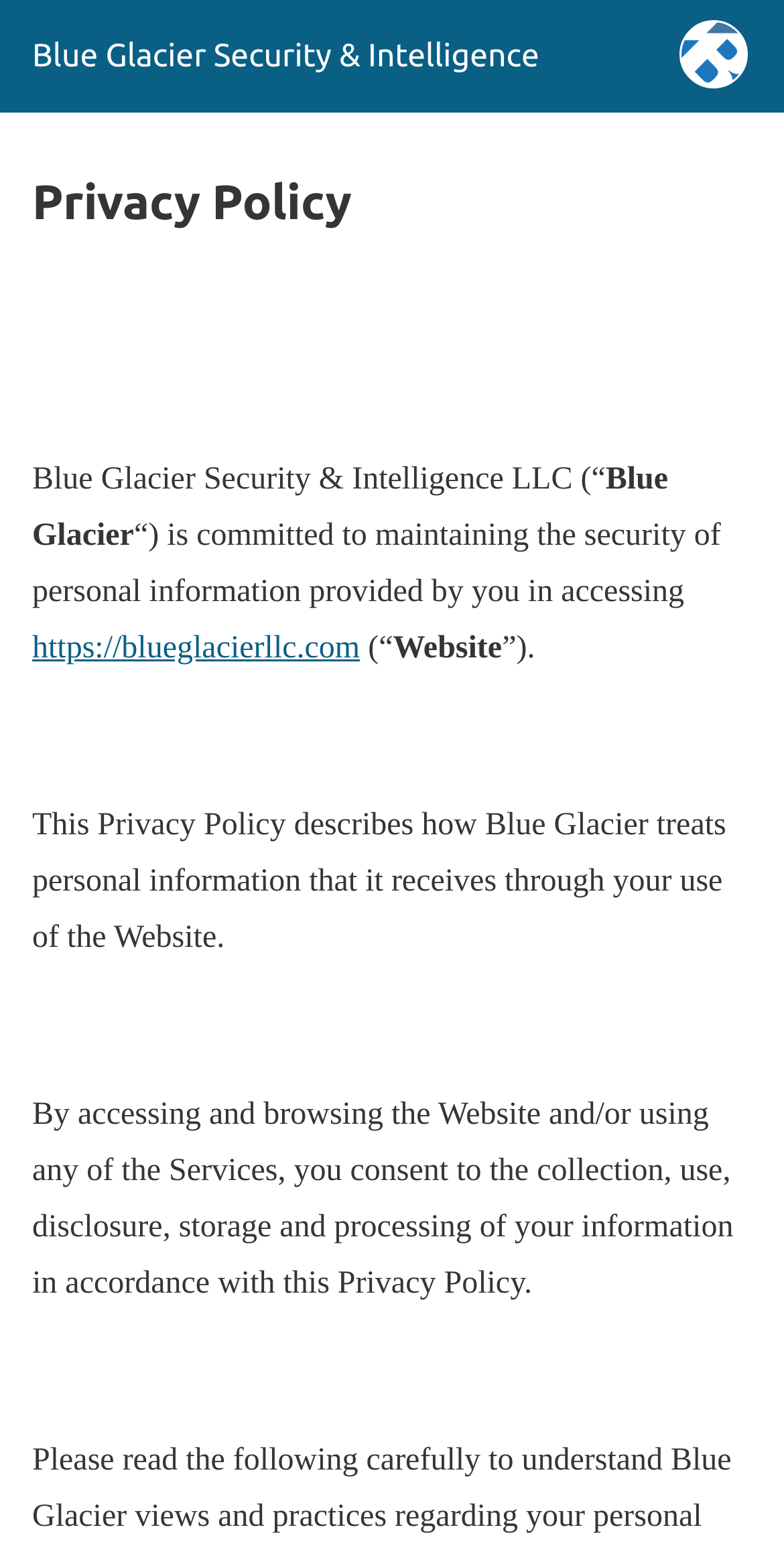Predict the bounding box of the UI element based on this description: "Blue Glacier Security & Intelligence".

[0.041, 0.025, 0.688, 0.048]